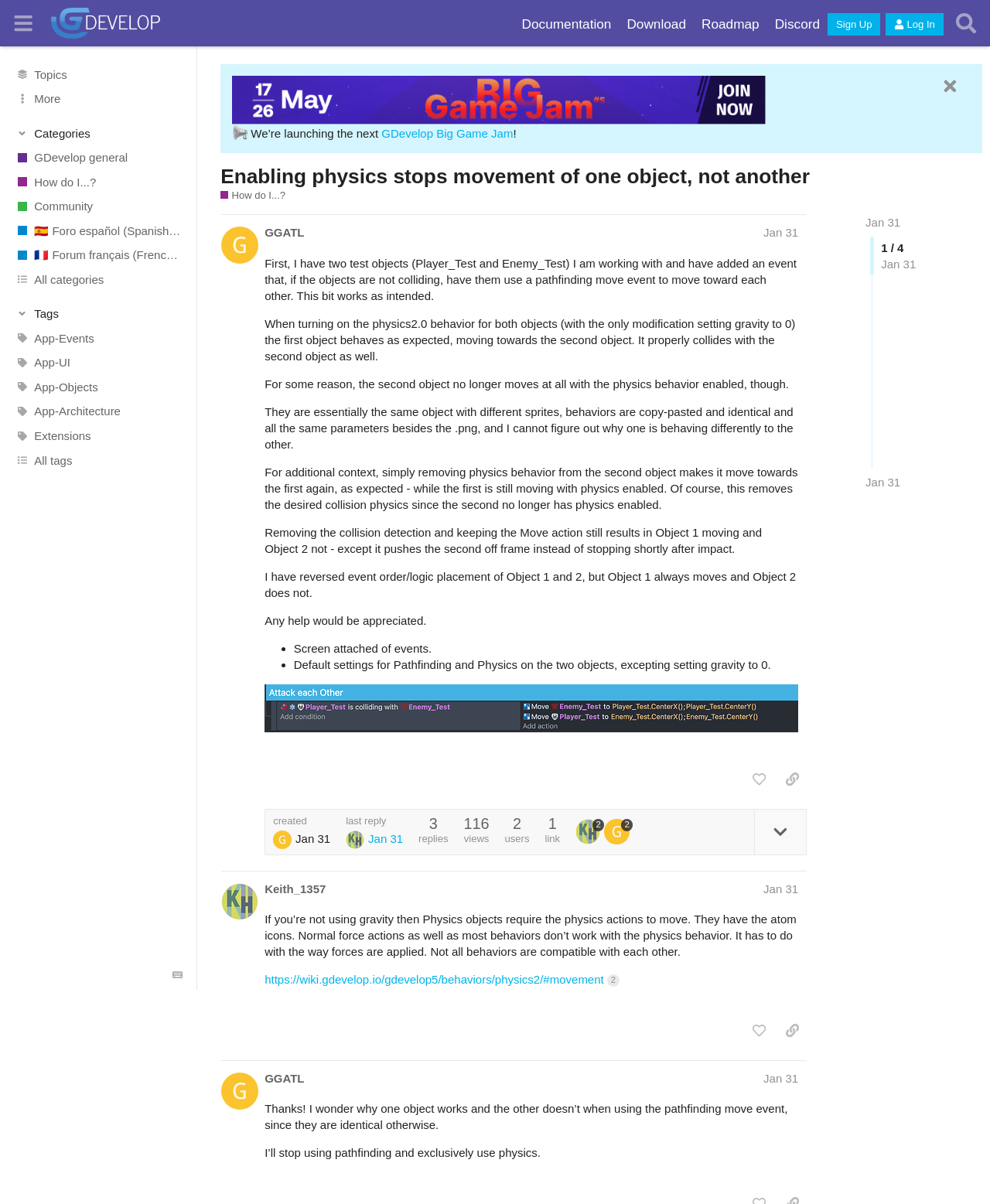Using the given description, provide the bounding box coordinates formatted as (top-left x, top-left y, bottom-right x, bottom-right y), with all values being floating point numbers between 0 and 1. Description: 🇫🇷 Forum français (French Forums)

[0.0, 0.202, 0.199, 0.222]